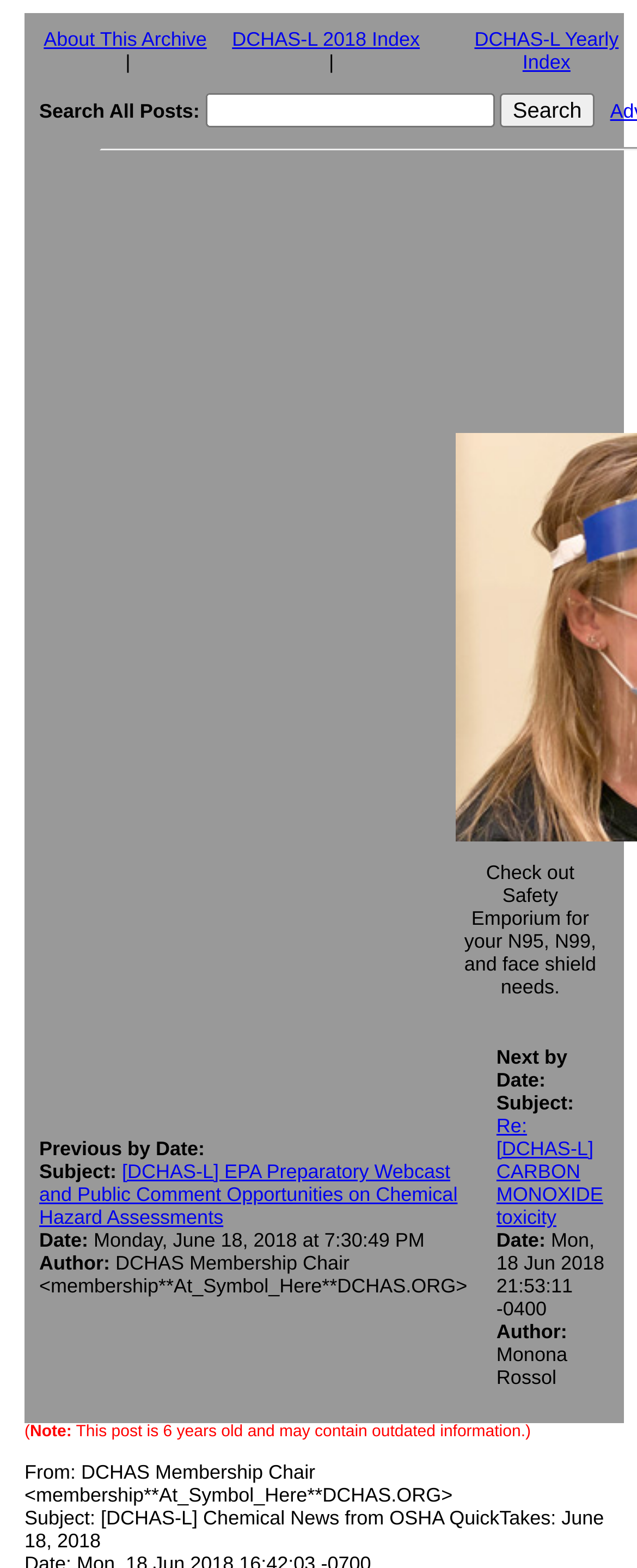What is the note at the bottom of the page?
Use the image to give a comprehensive and detailed response to the question.

I found the note at the bottom of the page by looking at the 'StaticText' element with the text 'Note:', which is followed by the note 'This post is 6 years old and may contain outdated information.'.